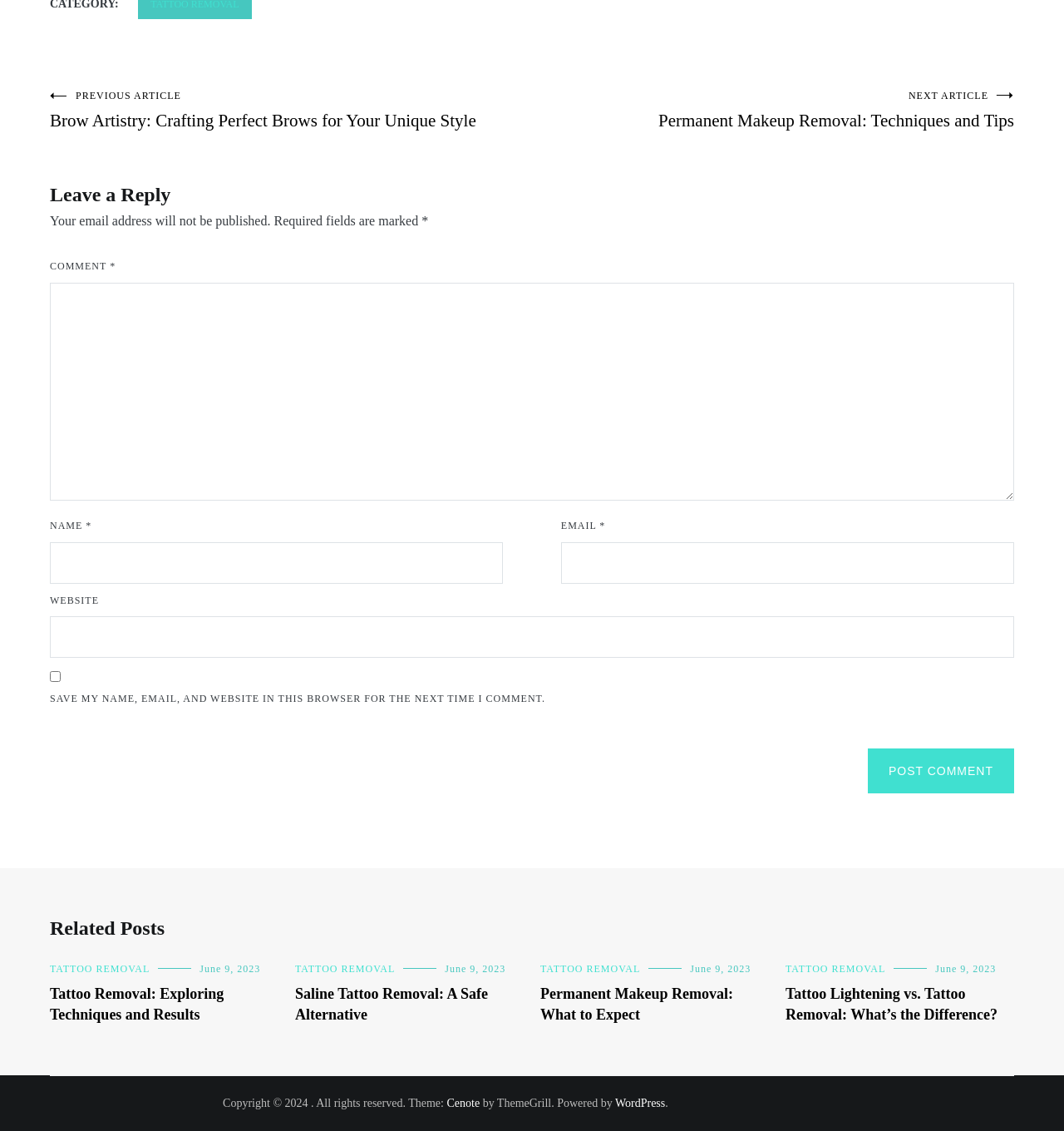Show the bounding box coordinates of the element that should be clicked to complete the task: "Click on the previous article".

[0.047, 0.079, 0.5, 0.116]